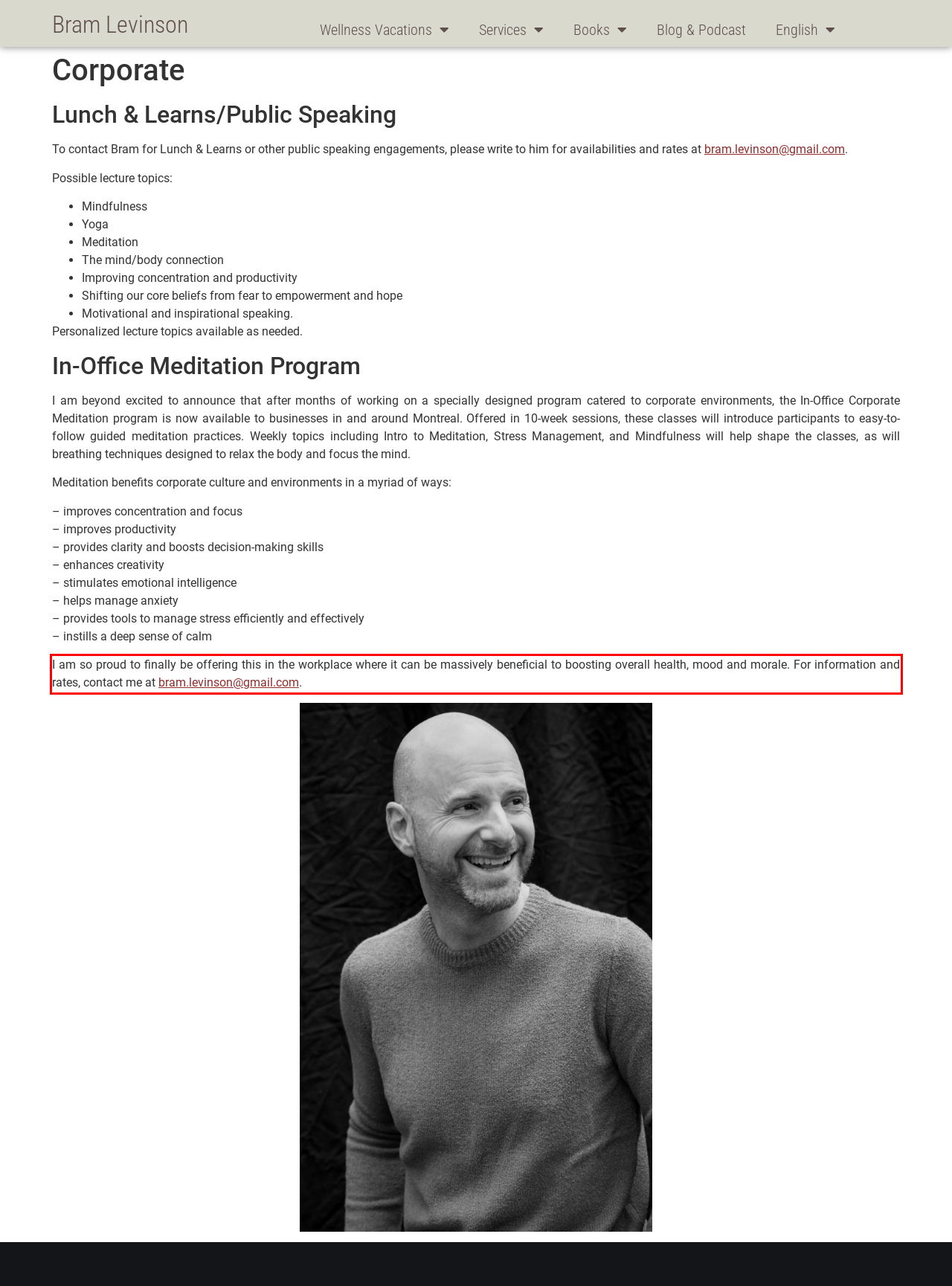Analyze the screenshot of a webpage where a red rectangle is bounding a UI element. Extract and generate the text content within this red bounding box.

I am so proud to finally be offering this in the workplace where it can be massively beneficial to boosting overall health, mood and morale. For information and rates, contact me at bram.levinson@gmail.com.